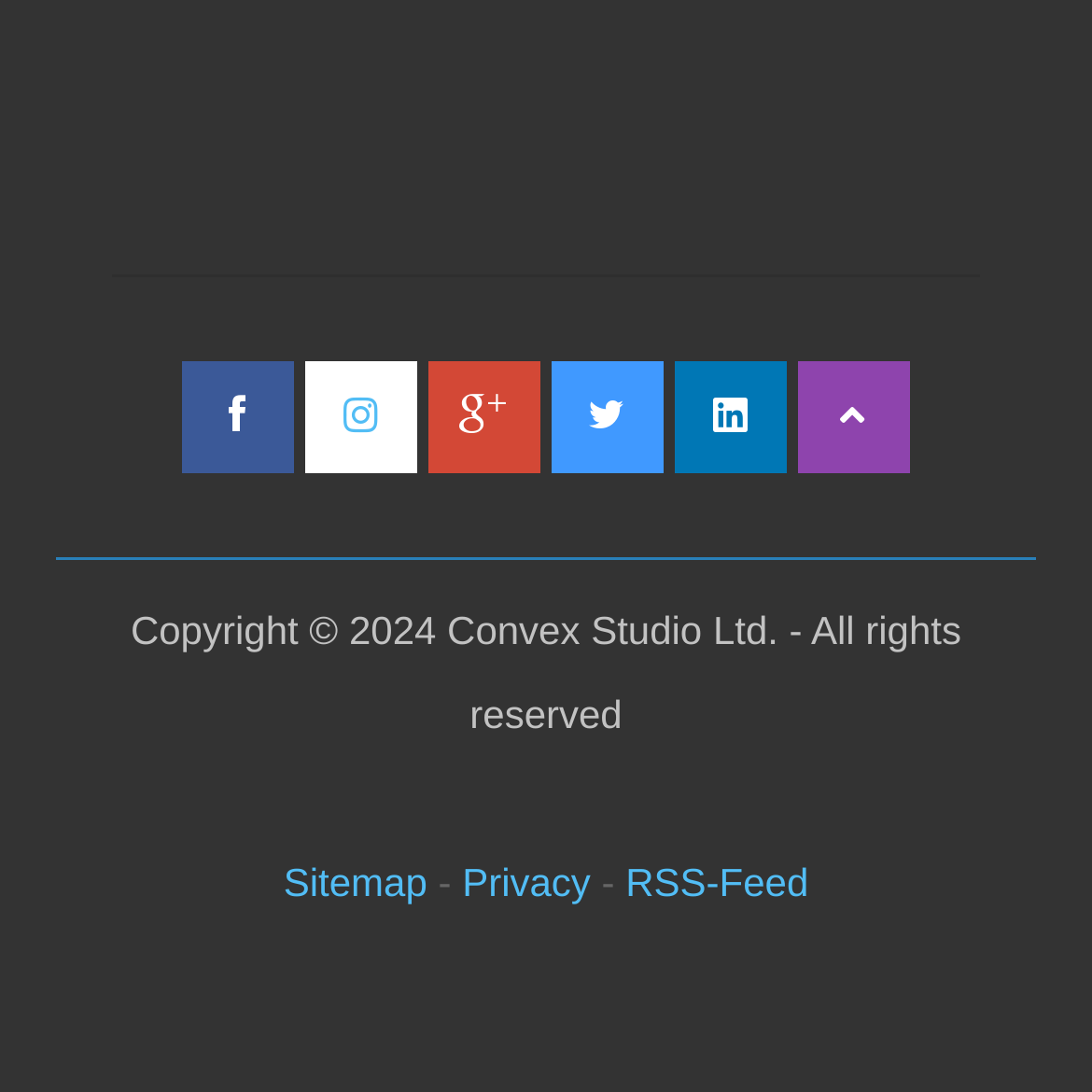Answer in one word or a short phrase: 
What is the copyright year?

2024